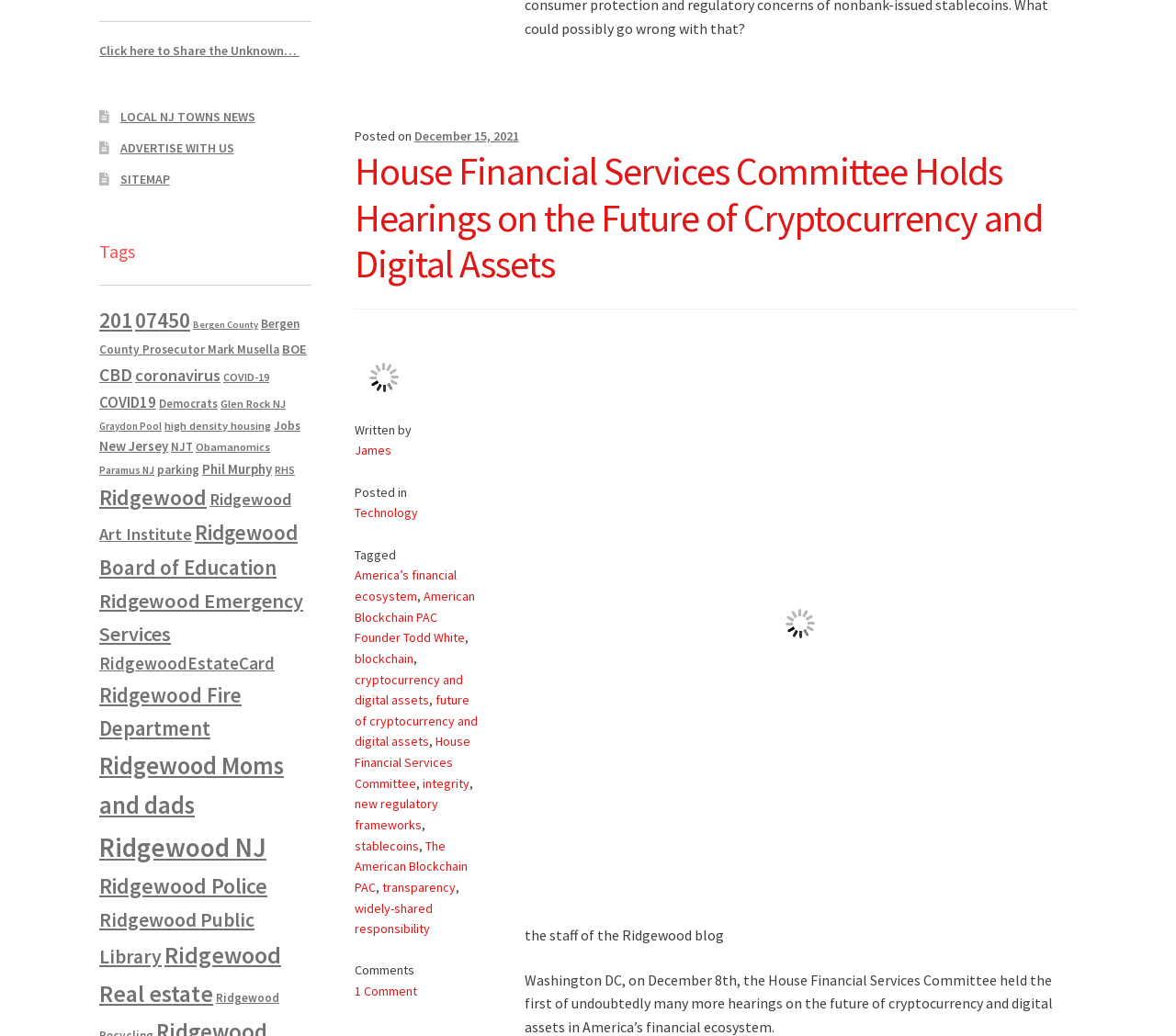What is the date of the post?
Utilize the image to construct a detailed and well-explained answer.

The date of the post can be found in the header section of the webpage, where it says 'Posted on December 15, 2021'.